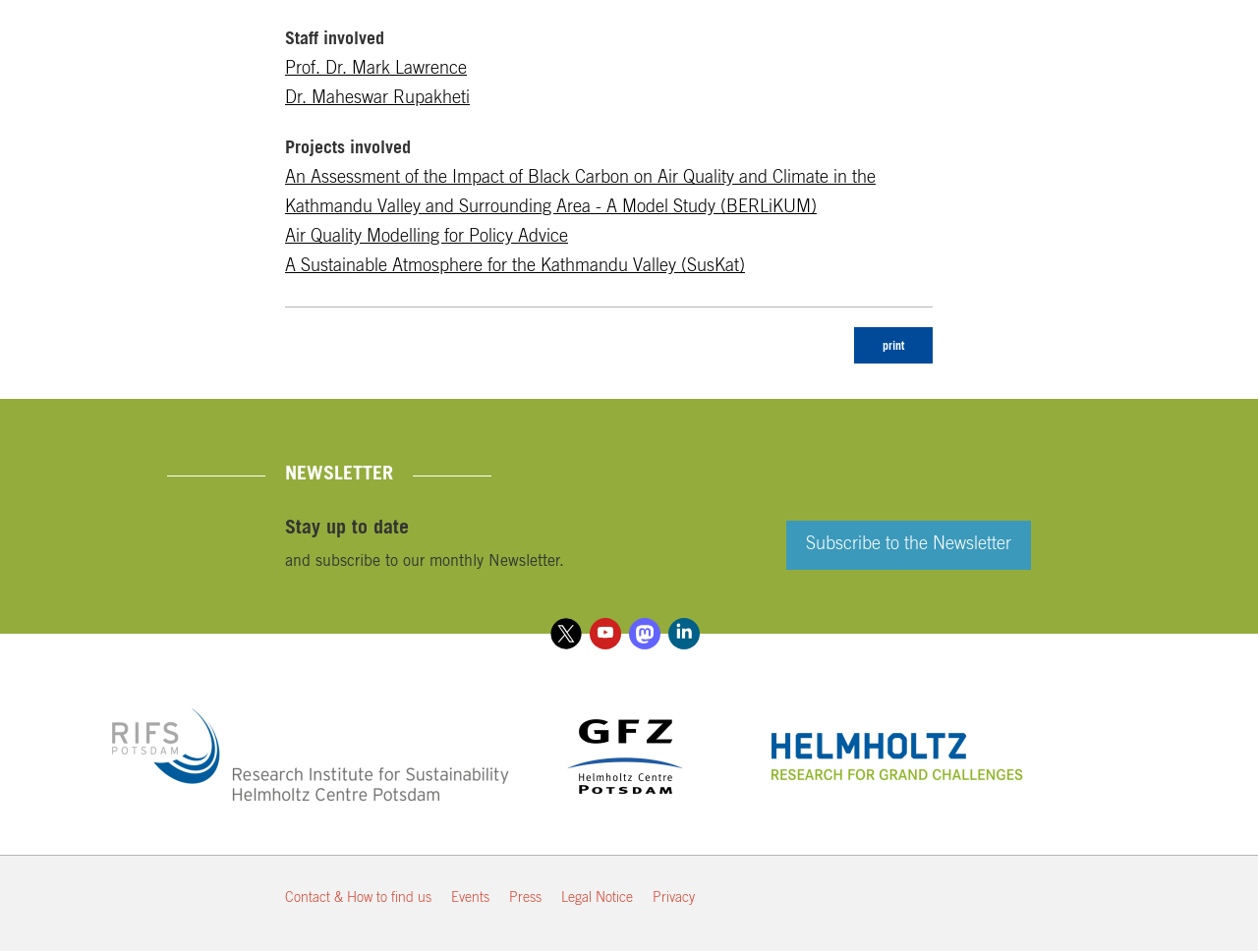Please answer the following question using a single word or phrase: 
What are the social media platforms available?

Twitter, Youtube, Mastodon, Linkedin